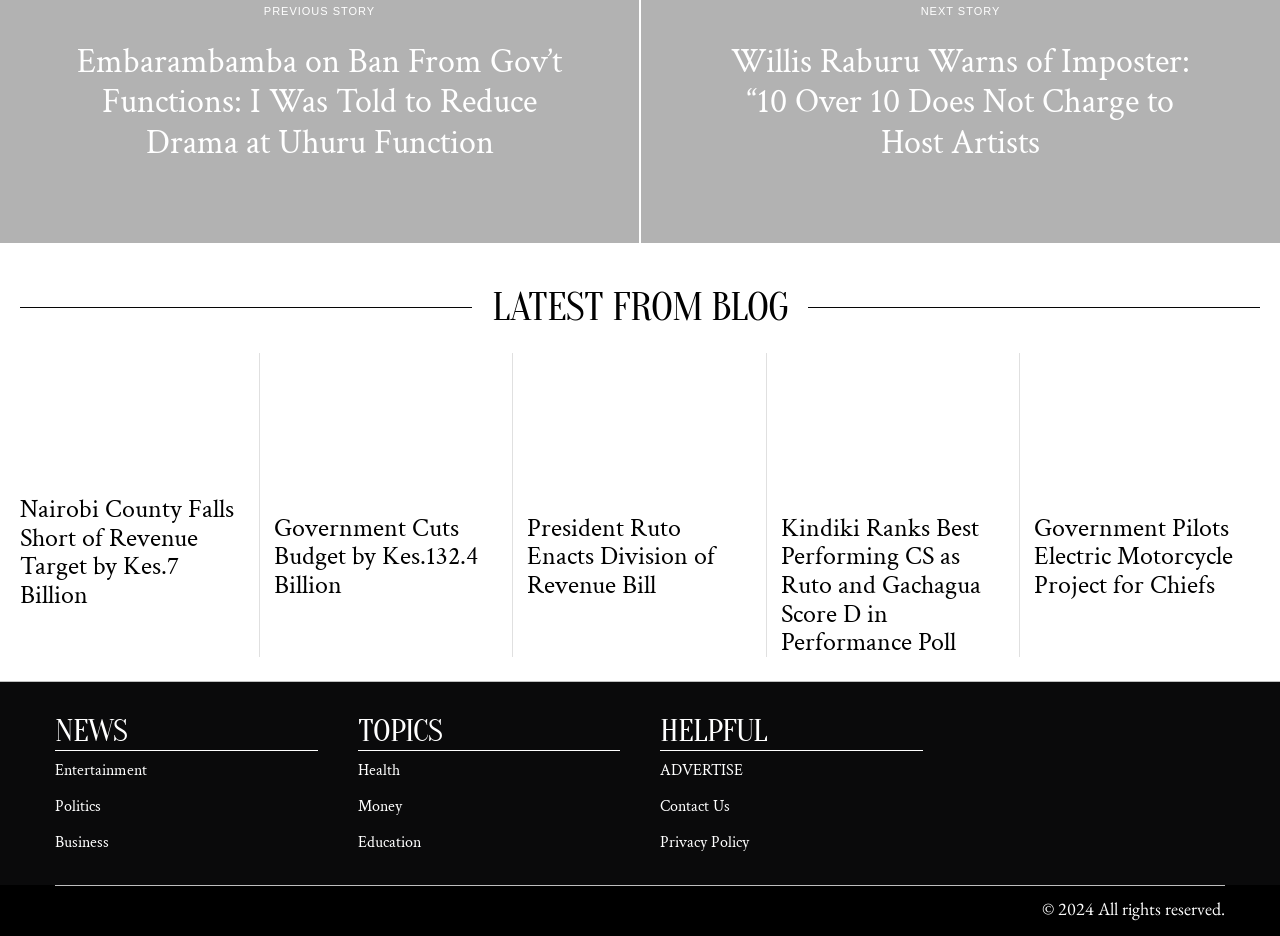Identify the bounding box coordinates necessary to click and complete the given instruction: "Click on the 'Politics' link".

[0.043, 0.851, 0.079, 0.873]